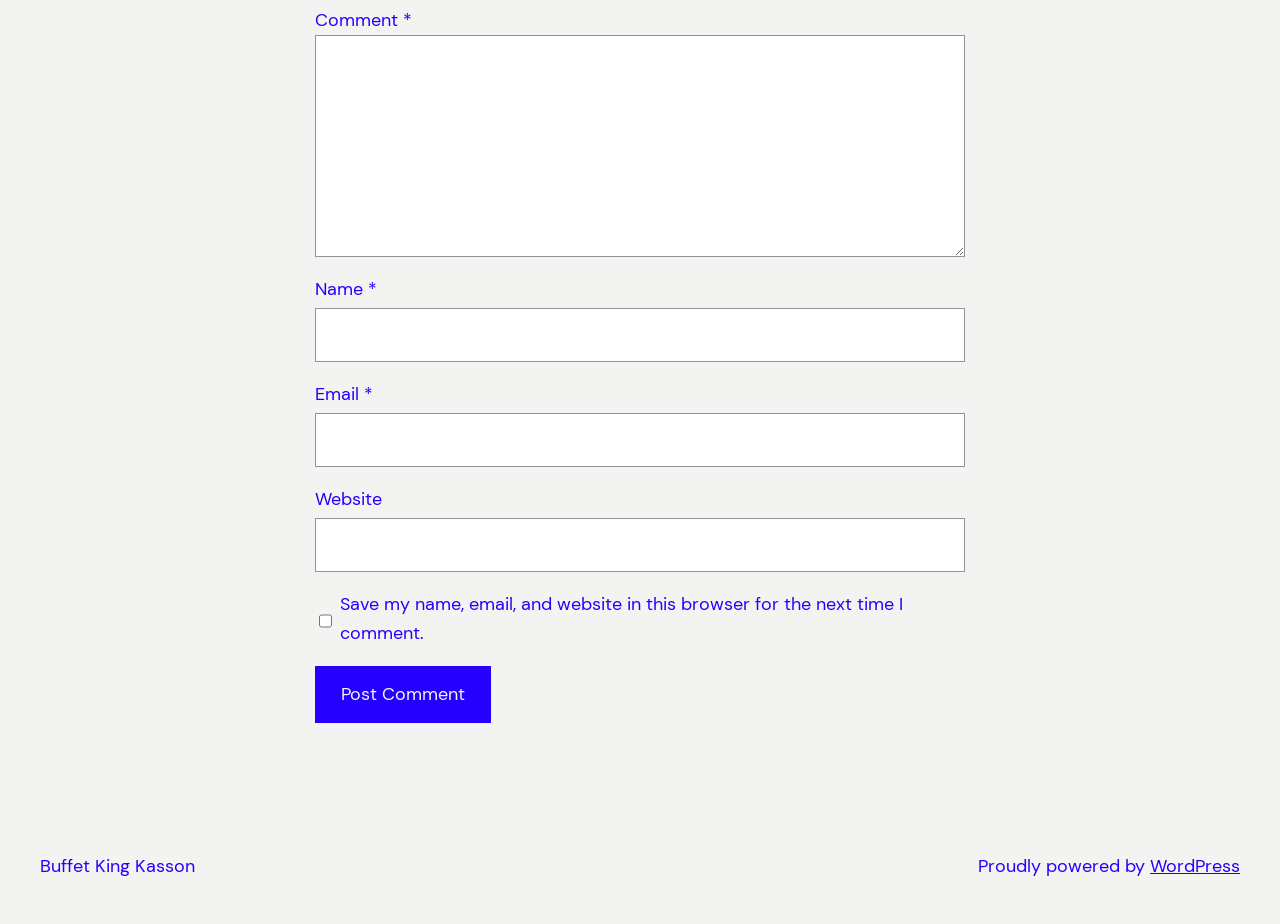What is the label of the button?
Offer a detailed and exhaustive answer to the question.

The button is located at the bottom of the form and has the label 'Post Comment', indicating that it is used to submit the comment.